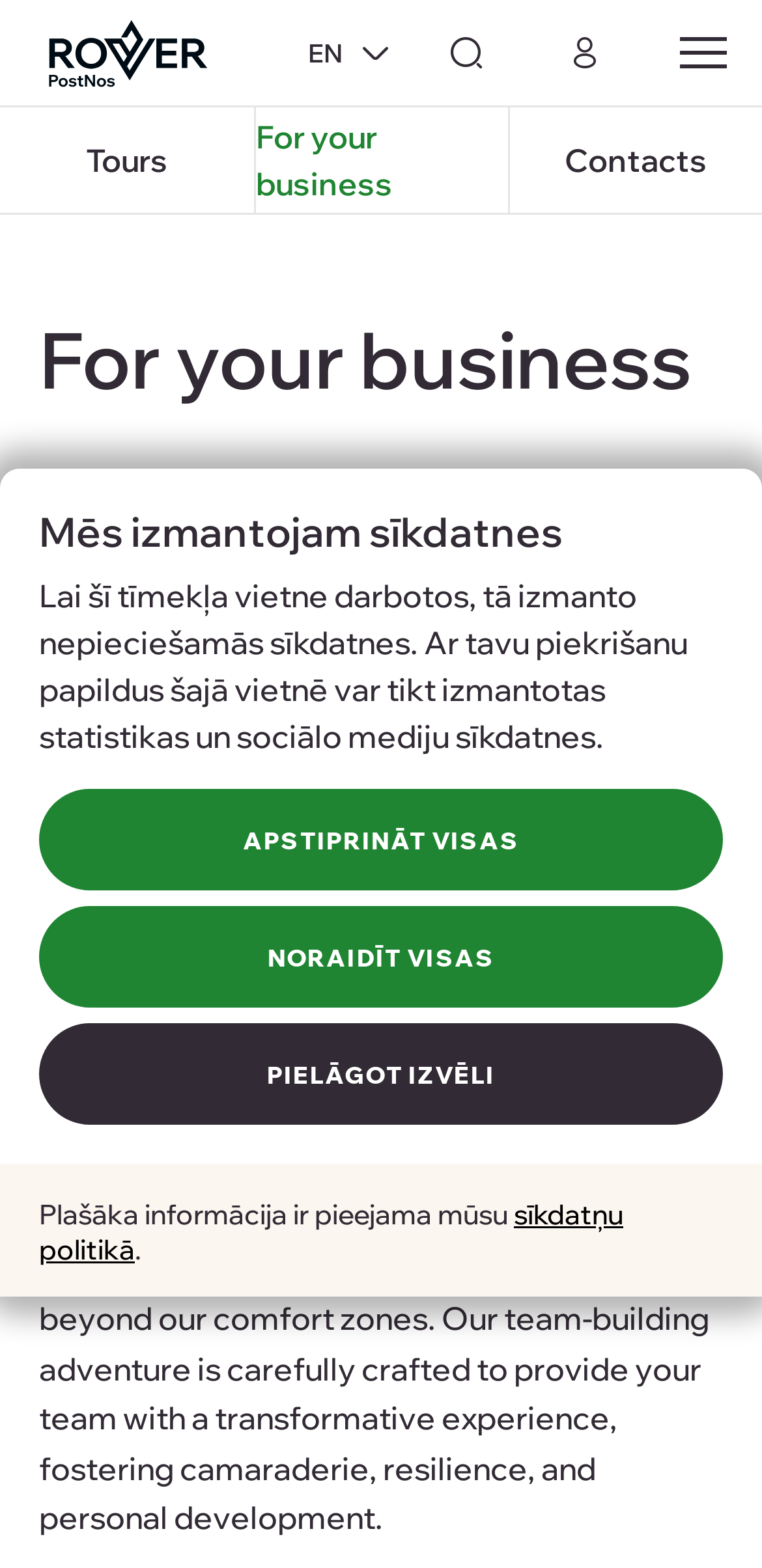Bounding box coordinates are specified in the format (top-left x, top-left y, bottom-right x, bottom-right y). All values are floating point numbers bounded between 0 and 1. Please provide the bounding box coordinate of the region this sentence describes: title="Mans profils"

[0.69, 0.0, 0.845, 0.067]